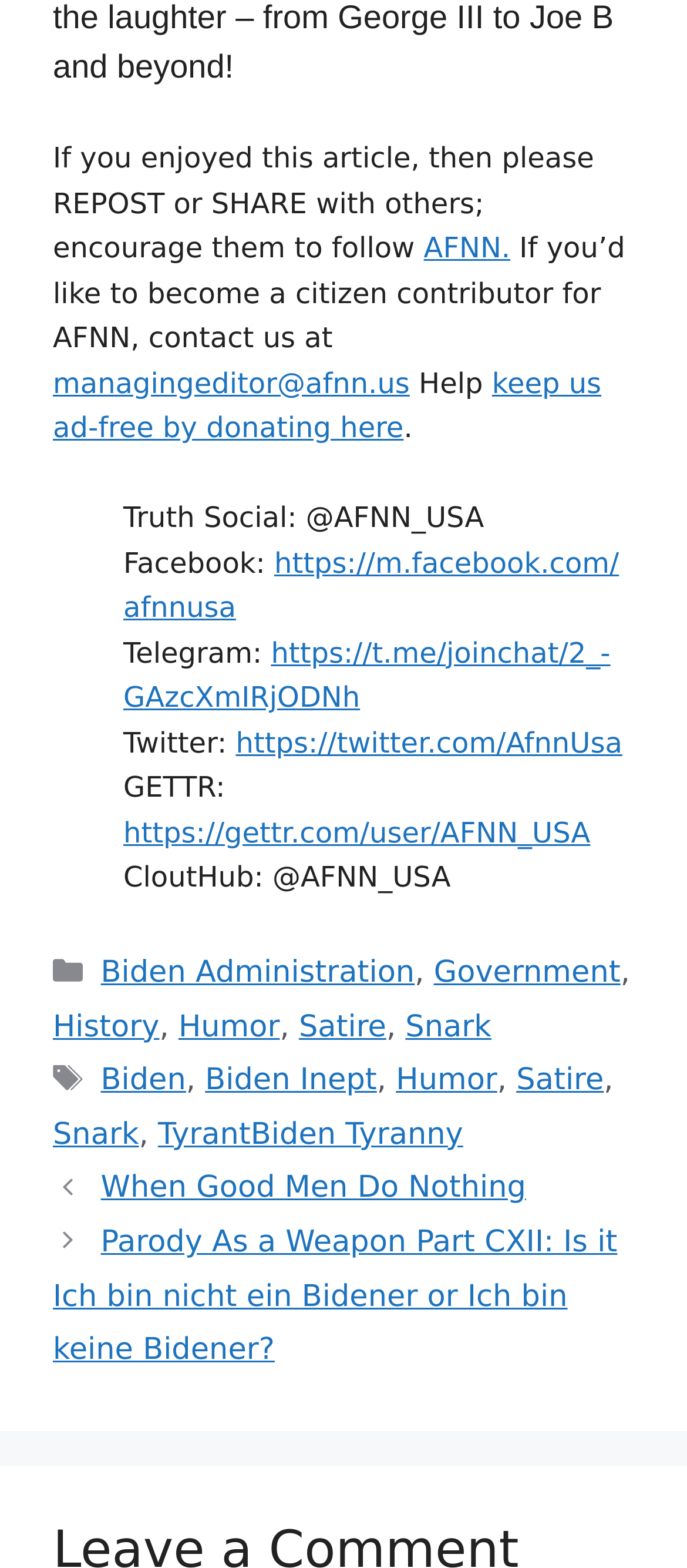Please reply to the following question with a single word or a short phrase:
What is the email address to contact for becoming a citizen contributor?

managingeditor@afnn.us